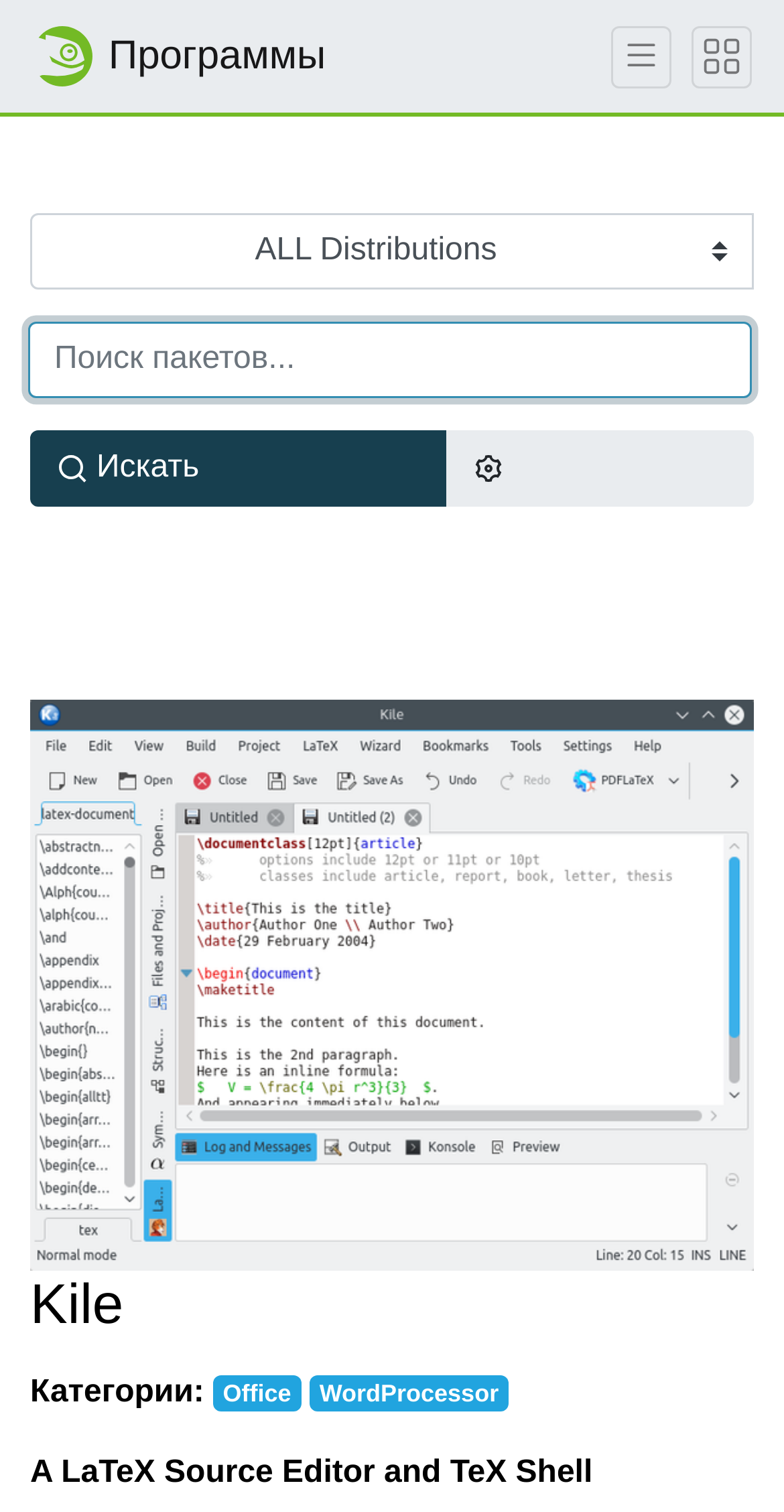Please find the bounding box coordinates for the clickable element needed to perform this instruction: "Open the kile link".

[0.038, 0.64, 0.962, 0.662]